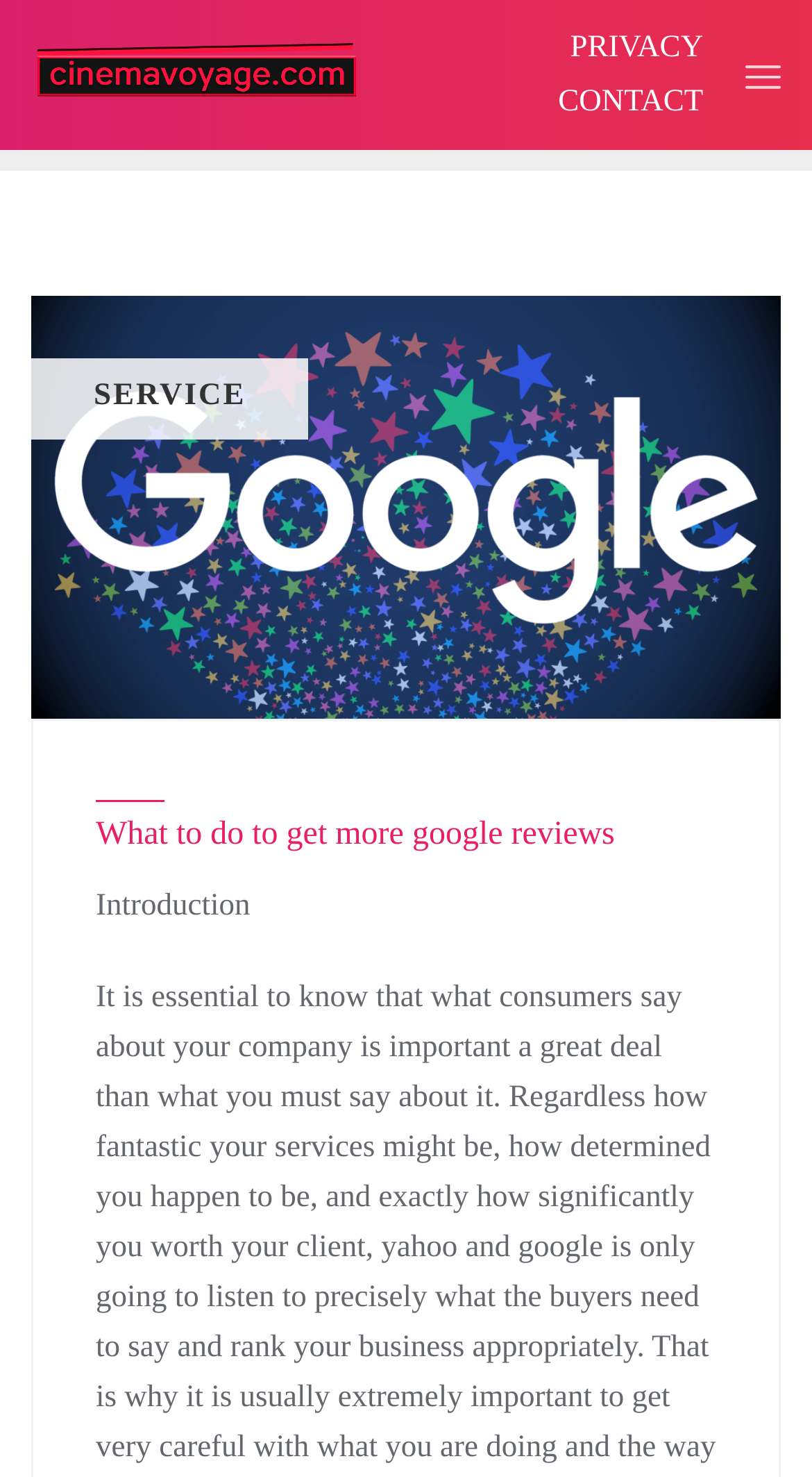Provide a one-word or short-phrase response to the question:
What is the purpose of the image at the top?

Logo